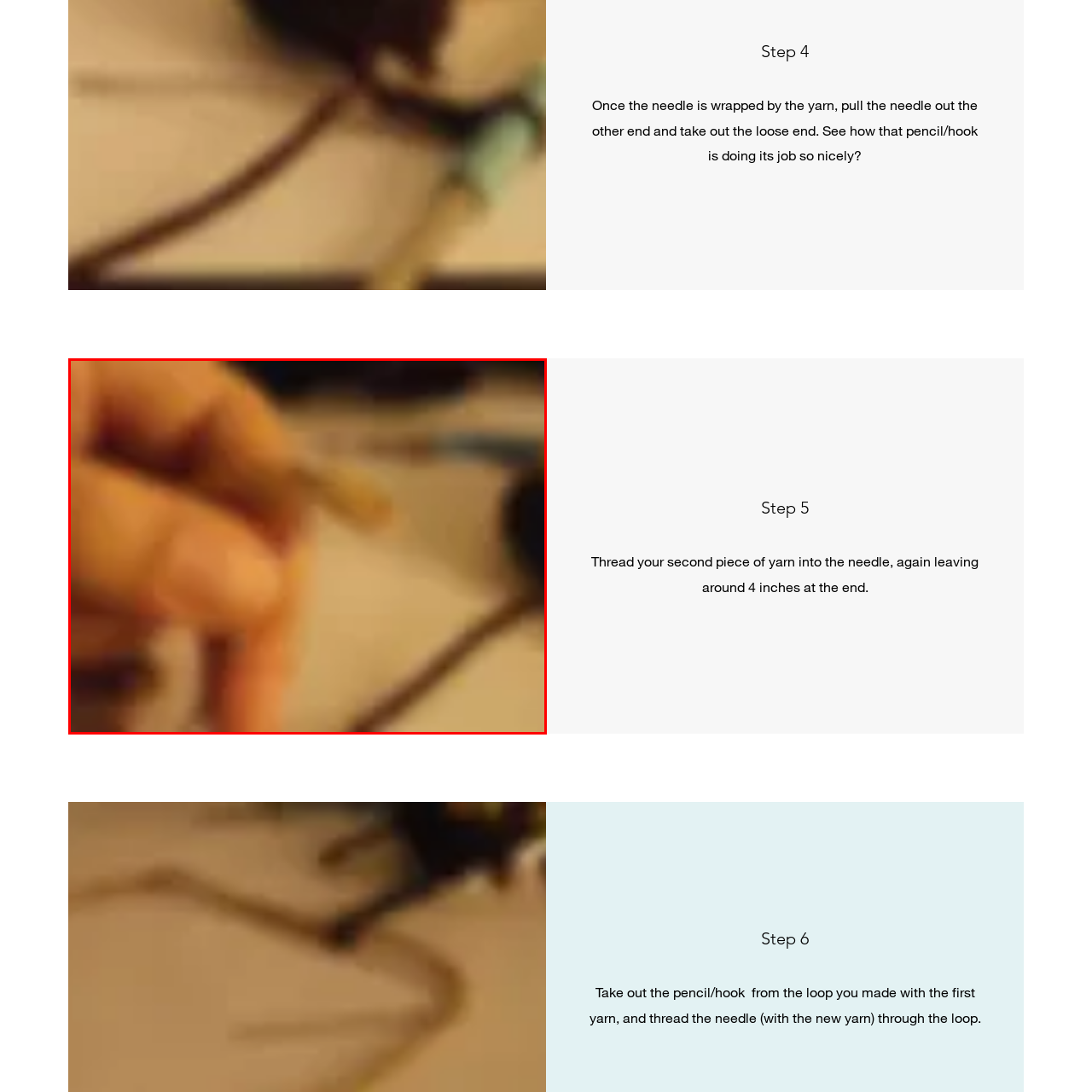What is the background of the image?
Observe the image inside the red bounding box carefully and answer the question in detail.

The image's background is blurred, but it appears to be a workspace or area dedicated to arts and crafts, with various materials likely related to knitting or sewing, which aligns with the instructional theme of a tutorial for a crafting technique.